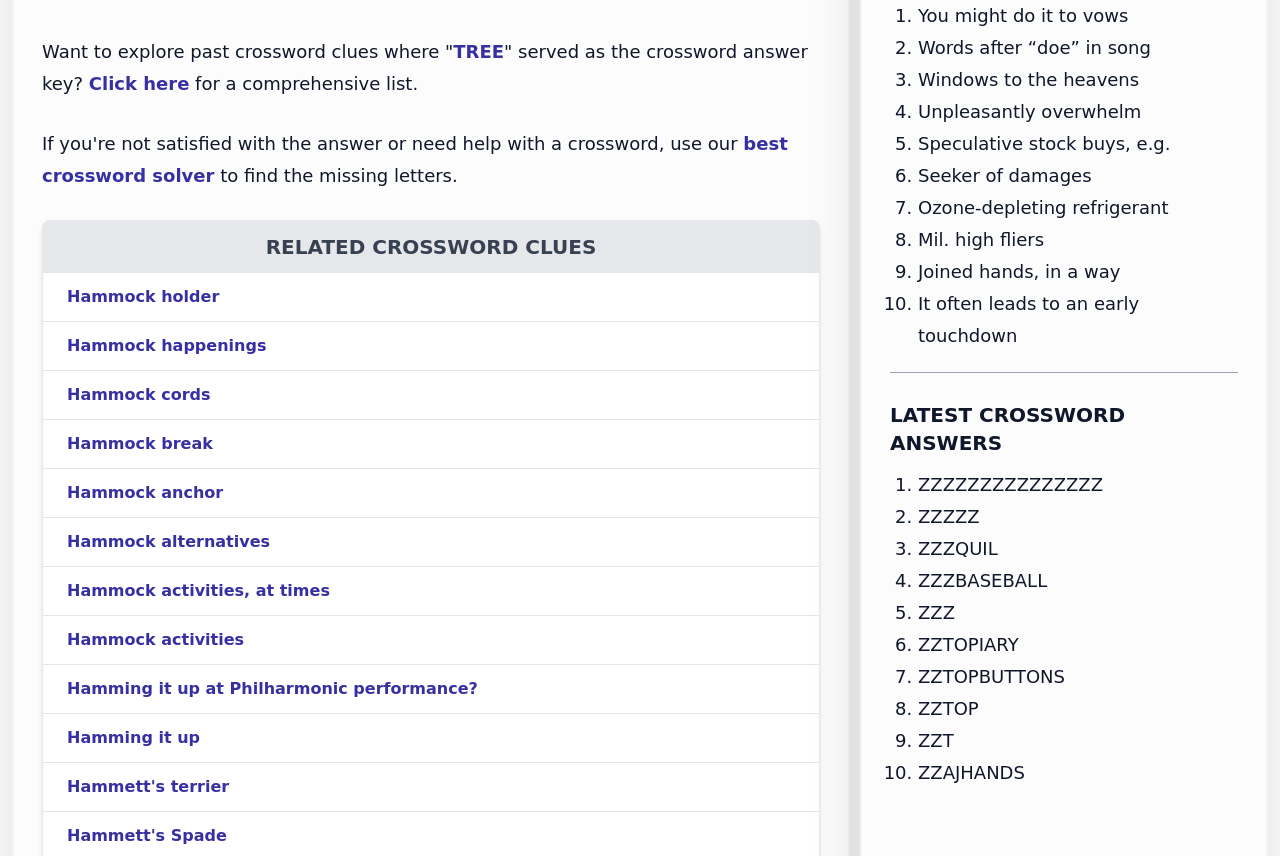Please determine the bounding box coordinates, formatted as (top-left x, top-left y, bottom-right x, bottom-right y), with all values as floating point numbers between 0 and 1. Identify the bounding box of the region described as: Mil. high fliers

[0.717, 0.268, 0.816, 0.292]